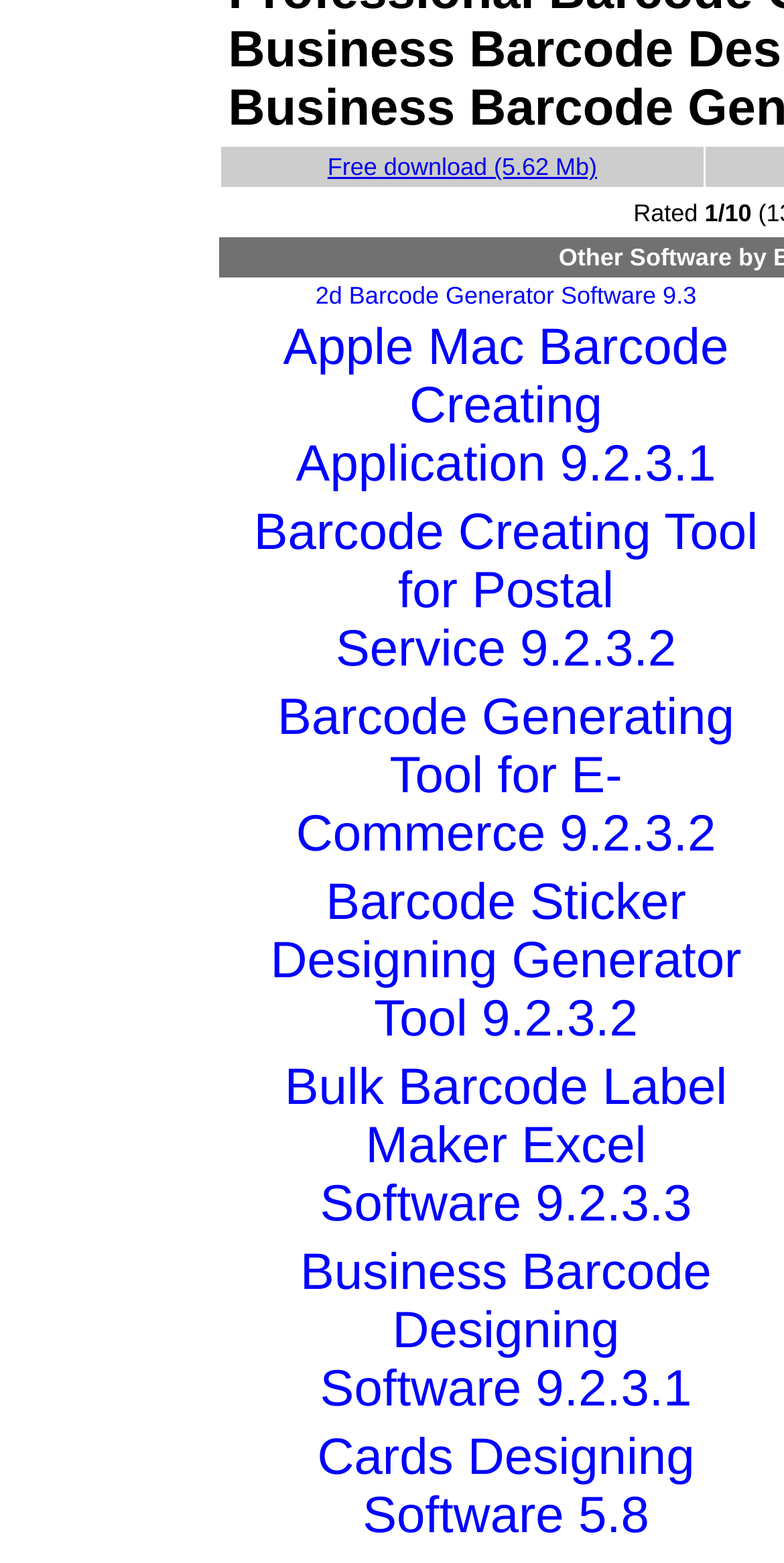Specify the bounding box coordinates (top-left x, top-left y, bottom-right x, bottom-right y) of the UI element in the screenshot that matches this description: Cards Designing Software 5.8

[0.278, 0.741, 1.0, 0.822]